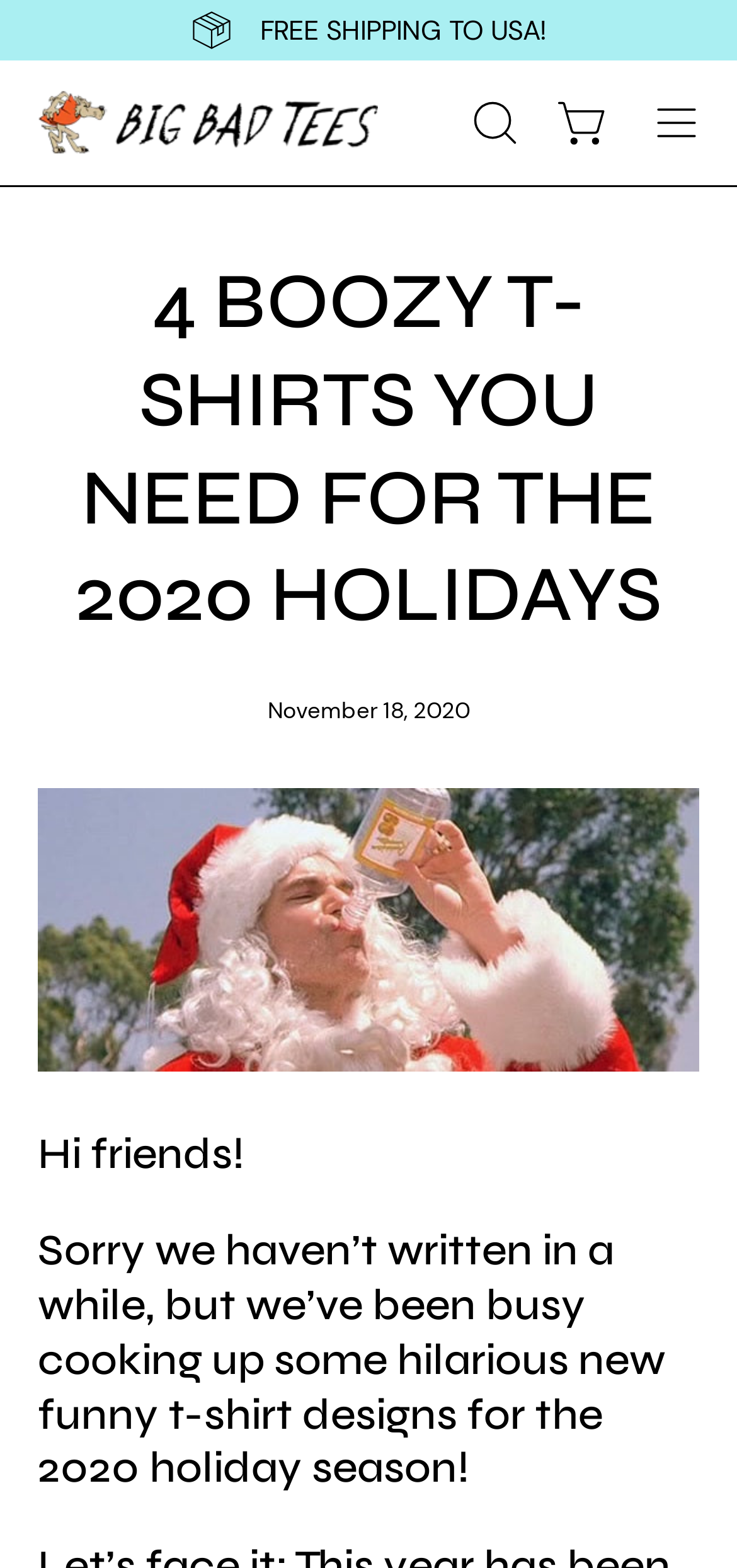Generate a comprehensive description of the webpage.

The webpage appears to be an online store, specifically showcasing a collection of humorous t-shirts for the 2020 holiday season. At the top of the page, there is a large image taking up most of the width, likely a promotional image for the holiday collection. Below this image, there is a banner announcing "FREE SHIPPING TO USA!" in a prominent position.

The website's logo, "Big Bad Tees," is situated at the top-left corner, accompanied by a smaller image. A search bar is located at the top-right corner, with a link to open the search bar and a brief description "Open search bar." Next to the search bar, there is a link to open the cart and a button to open the navigation menu.

The main content of the page is divided into sections. The first section has a heading "4 BOOZY T-SHIRTS YOU NEED FOR THE 2020 HOLIDAYS" and is accompanied by a smaller image. Below this, there is a timestamp indicating the post was published on November 18, 2020. The main article begins with a greeting "Hi friends!" and introduces the new t-shirt designs for the holiday season.

There are a total of 4 images on the page, including the promotional image at the top, the website's logo, and two images within the main content section. The page also features several links, including the website's logo, search bar, cart, and navigation menu.